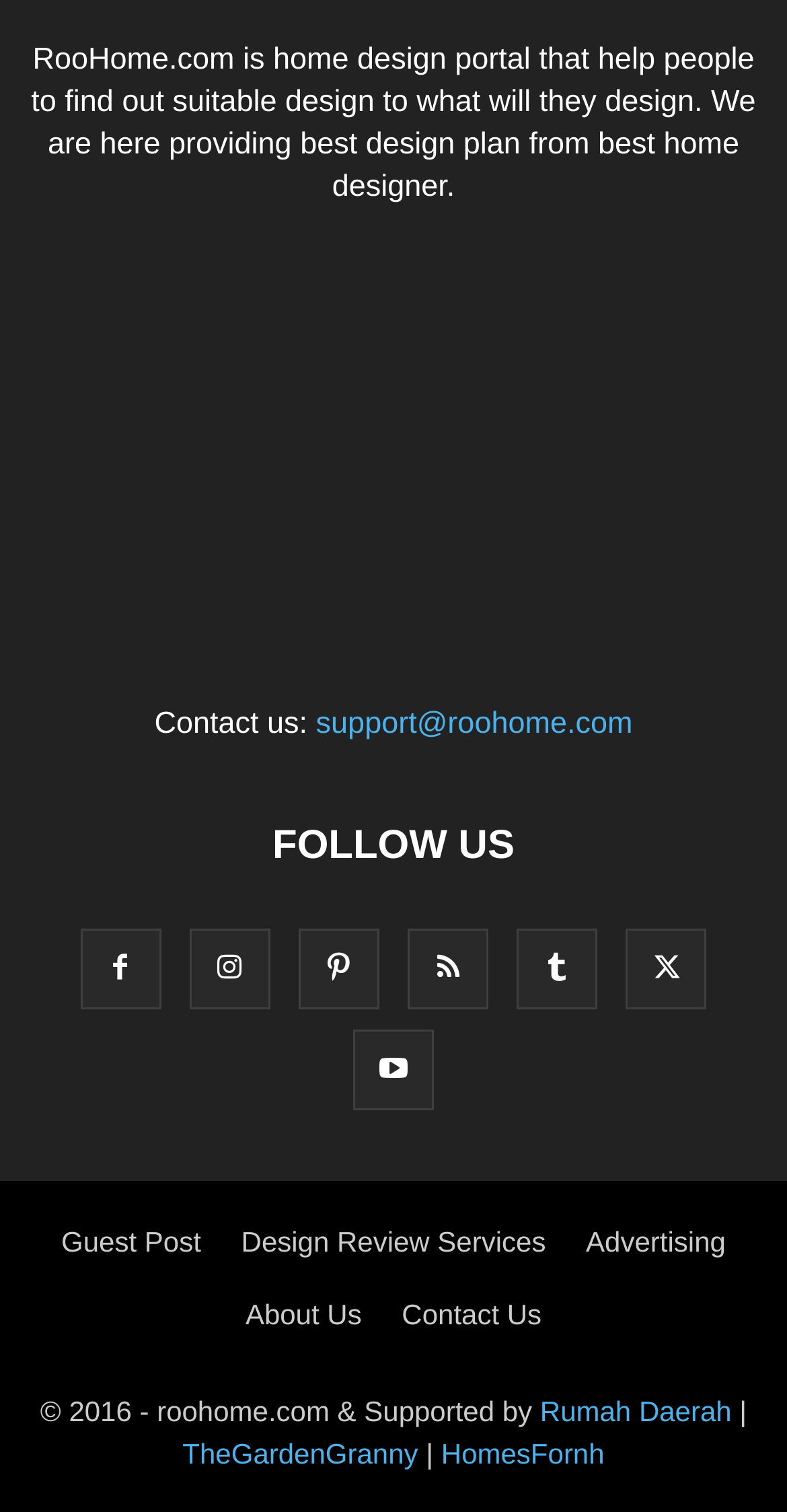Please identify the bounding box coordinates of the area I need to click to accomplish the following instruction: "Follow us on social media".

[0.346, 0.544, 0.654, 0.574]